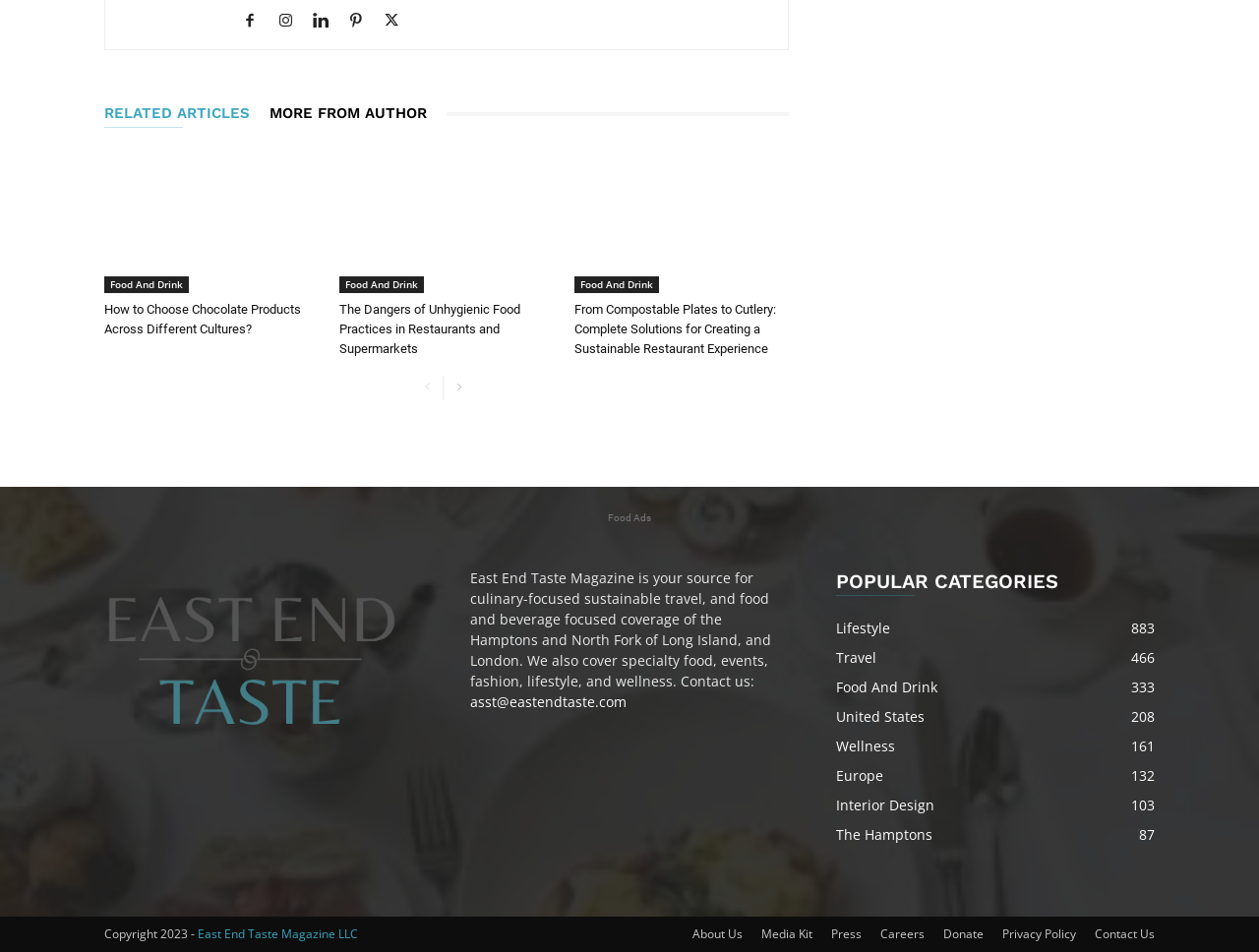How many articles are listed under 'RELATED ARTICLES MORE FROM AUTHOR'?
Answer the question with a detailed explanation, including all necessary information.

Under the heading 'RELATED ARTICLES MORE FROM AUTHOR', there are three articles listed, each with a link and an image. The articles are 'chocolate toffee pile', 'How to Choose Chocolate Products Across Different Cultures?', and 'The Dangers of Unhygienic Food Practices in Restaurants and Supermarkets'.